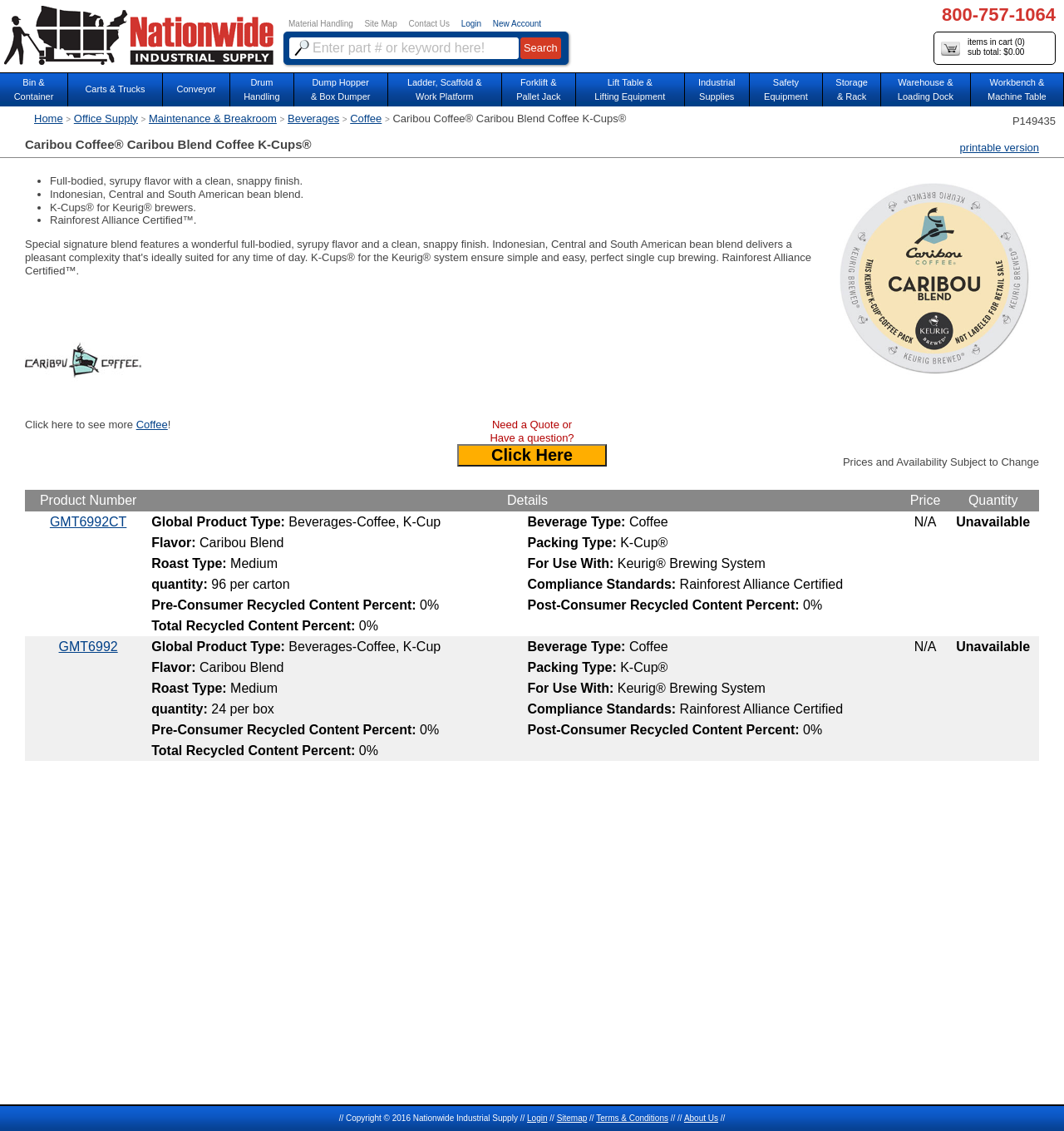Determine the bounding box for the UI element that matches this description: "Site Map".

[0.343, 0.017, 0.381, 0.025]